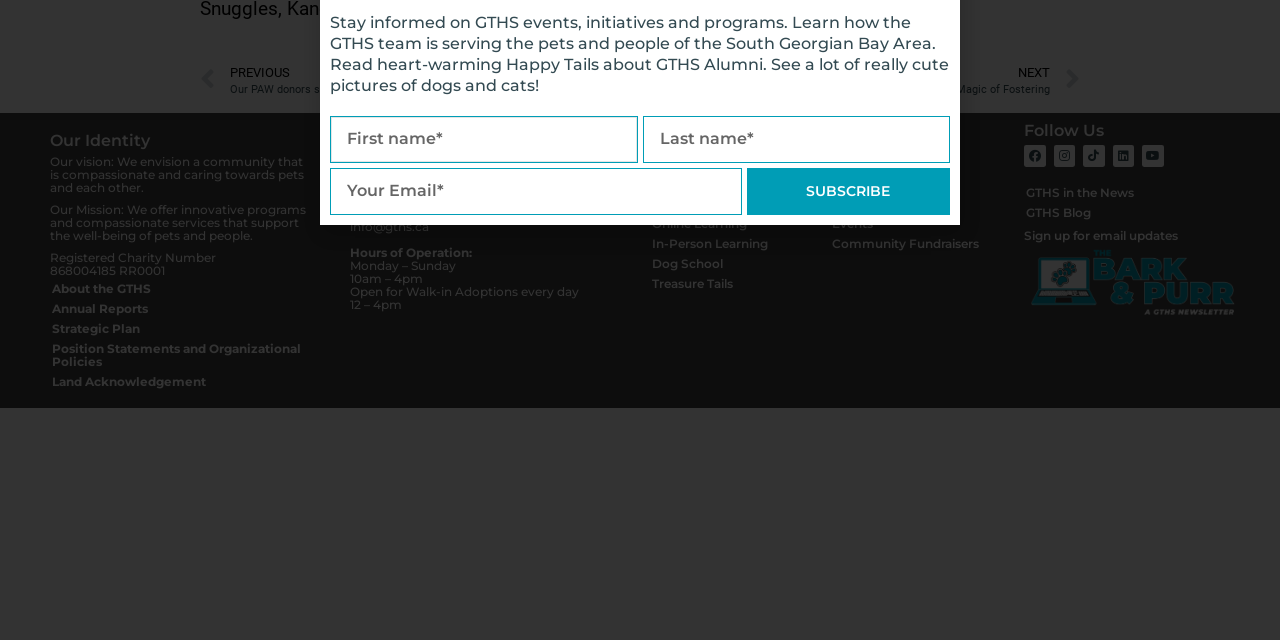Predict the bounding box of the UI element based on this description: "Access to Care".

[0.494, 0.303, 0.633, 0.335]